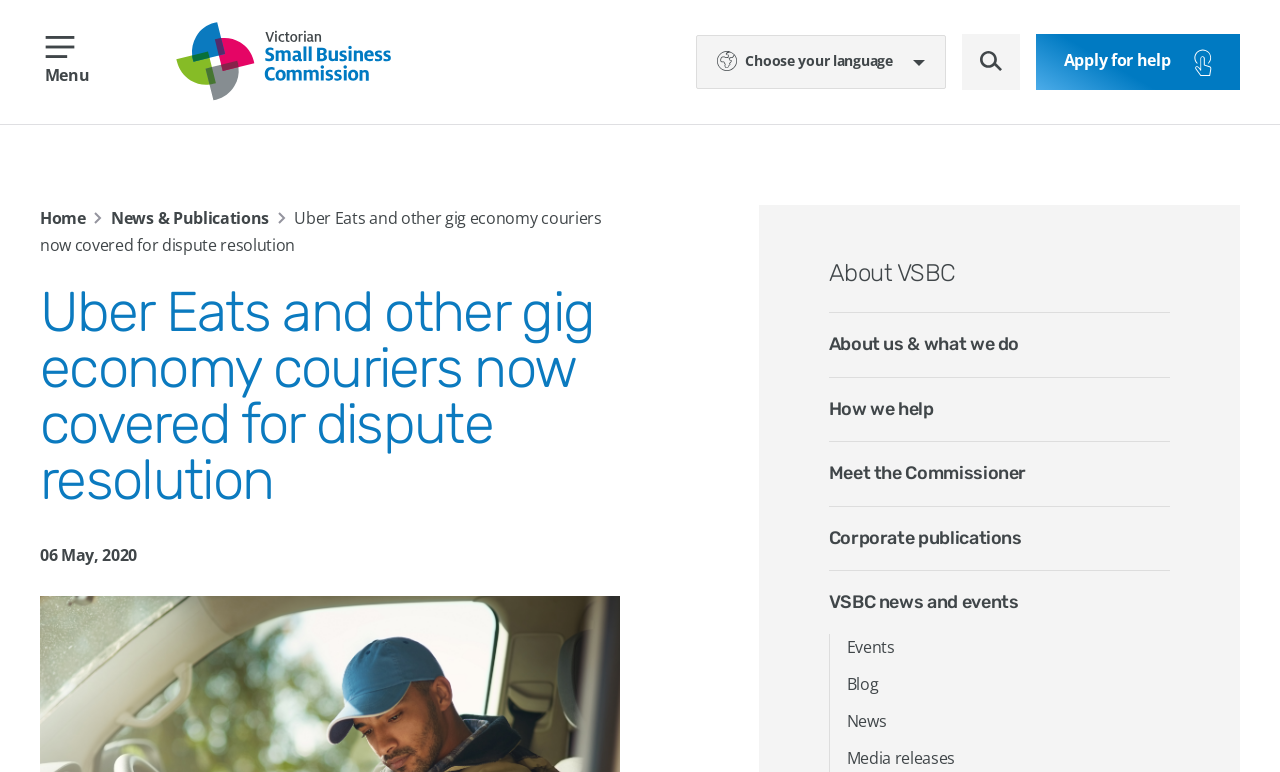Show the bounding box coordinates of the region that should be clicked to follow the instruction: "Apply for help."

[0.809, 0.045, 0.969, 0.116]